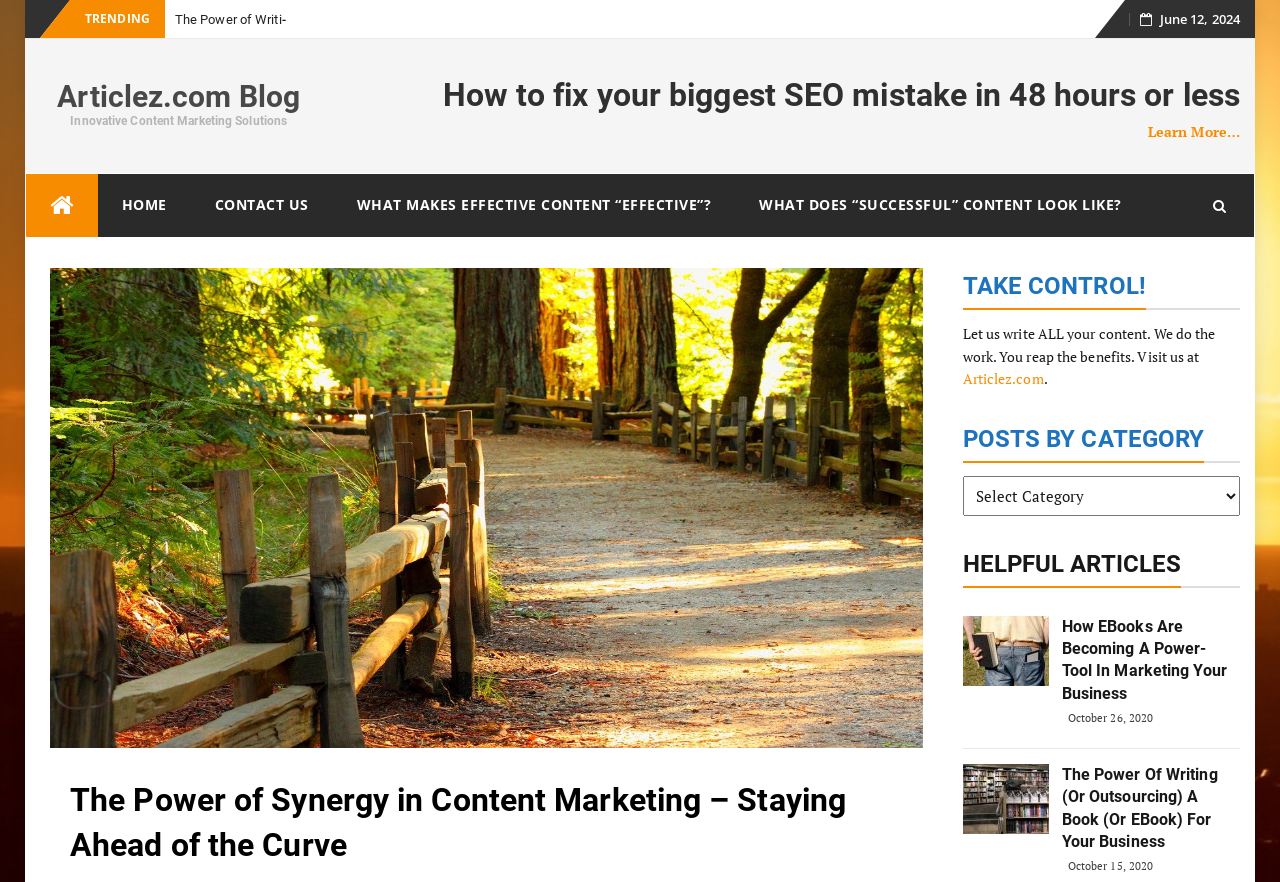What is the purpose of the button with the icon ''?
Can you give a detailed and elaborate answer to the question?

I found the button element with the icon '' but its purpose is not explicitly stated on the webpage.